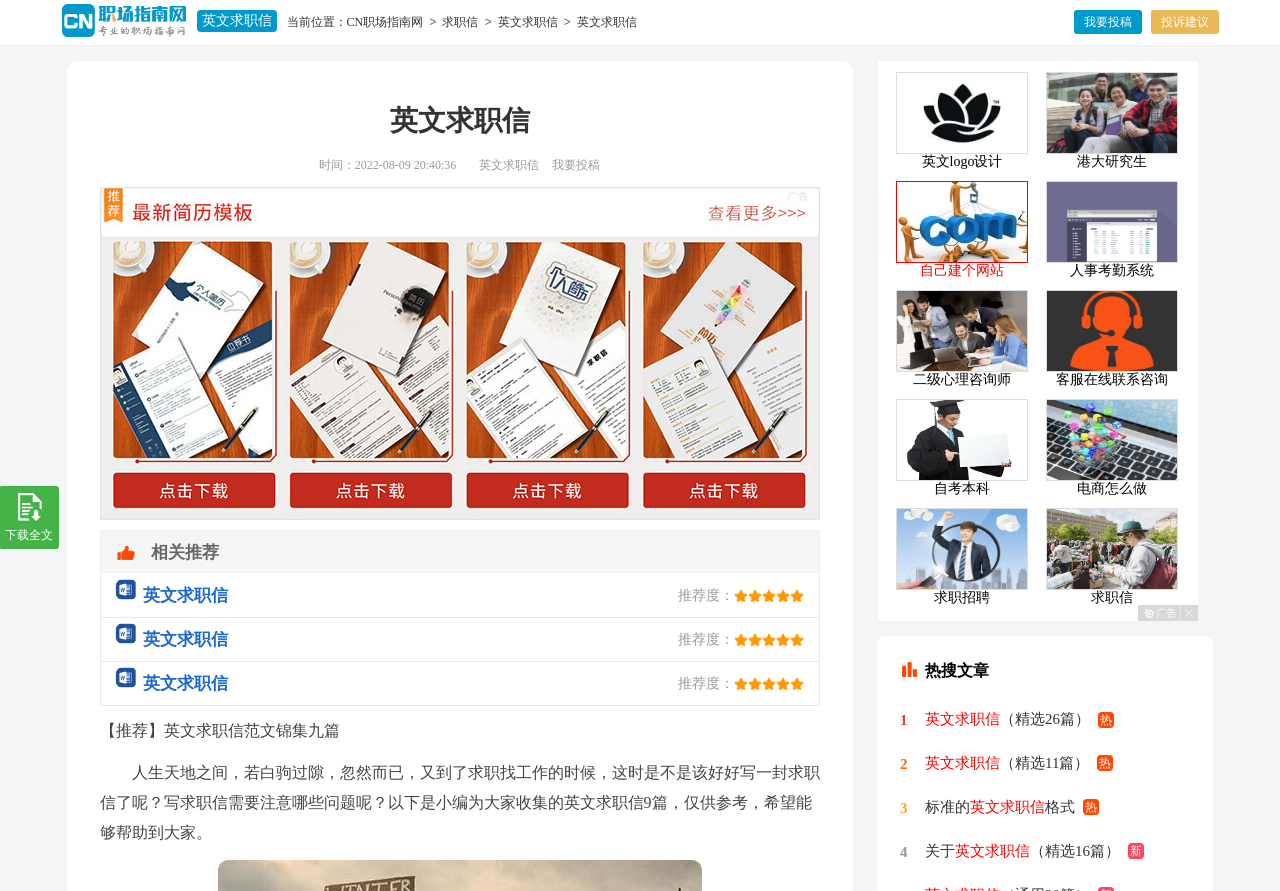Given the element description 英文的求职信, specify the bounding box coordinates of the corresponding UI element in the format (top-left x, top-left y, bottom-right x, bottom-right y). All values must be between 0 and 1.

[0.074, 0.333, 0.139, 0.35]